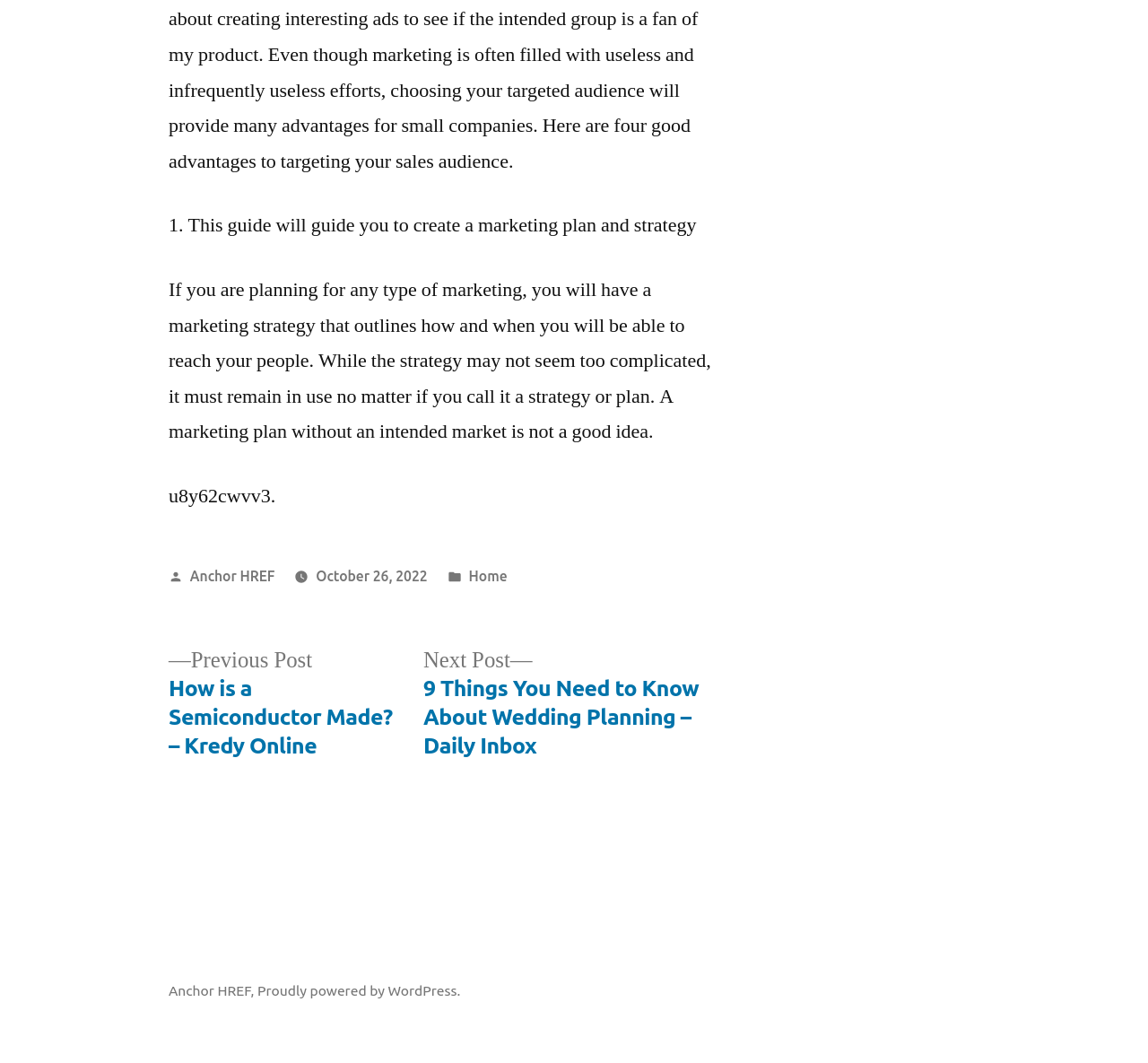Extract the bounding box coordinates of the UI element described: "Anchor HREF". Provide the coordinates in the format [left, top, right, bottom] with values ranging from 0 to 1.

[0.165, 0.534, 0.239, 0.549]